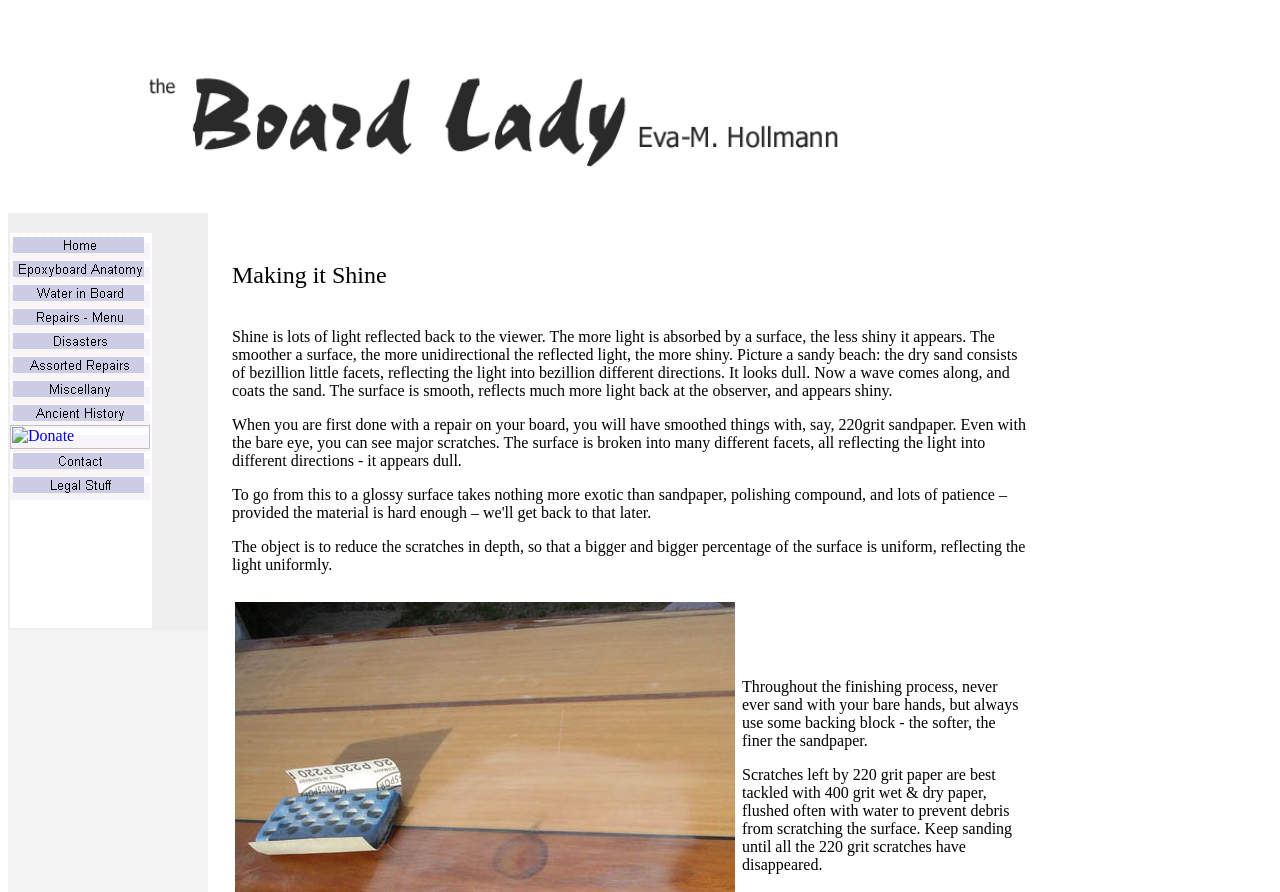Please identify the bounding box coordinates of the region to click in order to complete the given instruction: "View the Epoxyboard Anatomy page". The coordinates should be four float numbers between 0 and 1, i.e., [left, top, right, bottom].

[0.008, 0.299, 0.117, 0.318]